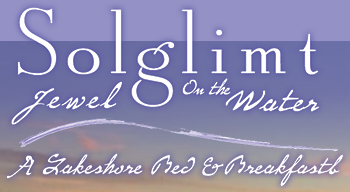What is the tagline of Solglimt?
Could you answer the question in a detailed manner, providing as much information as possible?

The caption states that the tagline 'Jewel On the Water' is displayed below the name 'Solglimt', suggesting a picturesque setting along the lakeshore.